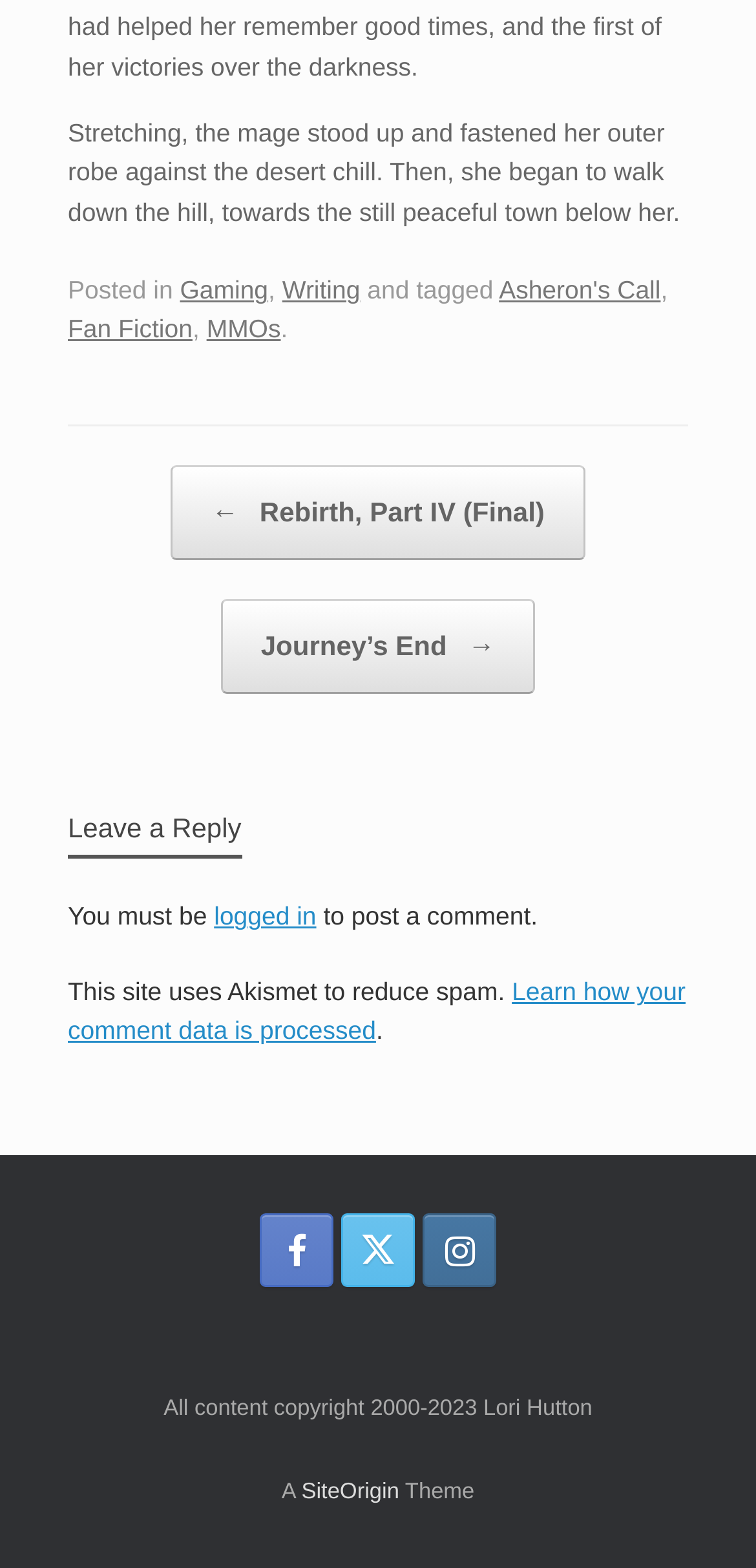Predict the bounding box coordinates of the area that should be clicked to accomplish the following instruction: "Leave a comment". The bounding box coordinates should consist of four float numbers between 0 and 1, i.e., [left, top, right, bottom].

[0.09, 0.52, 0.319, 0.548]